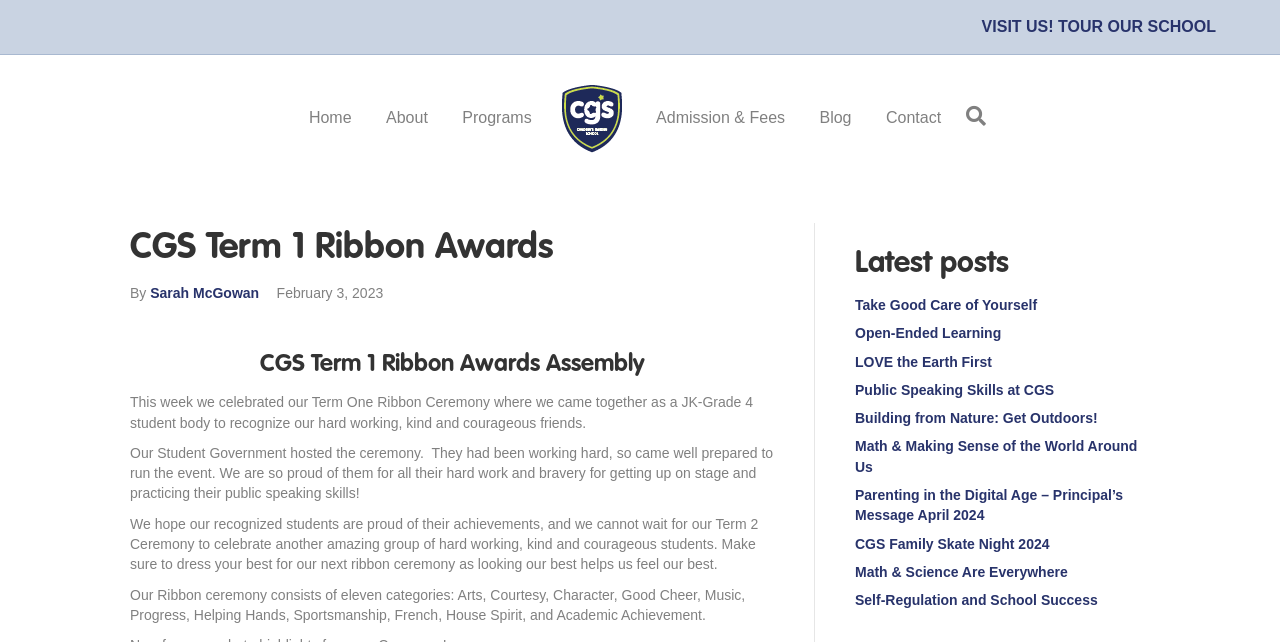Respond to the question below with a single word or phrase: What is the event mentioned in the post 'CGS Family Skate Night 2024'?

Skate Night